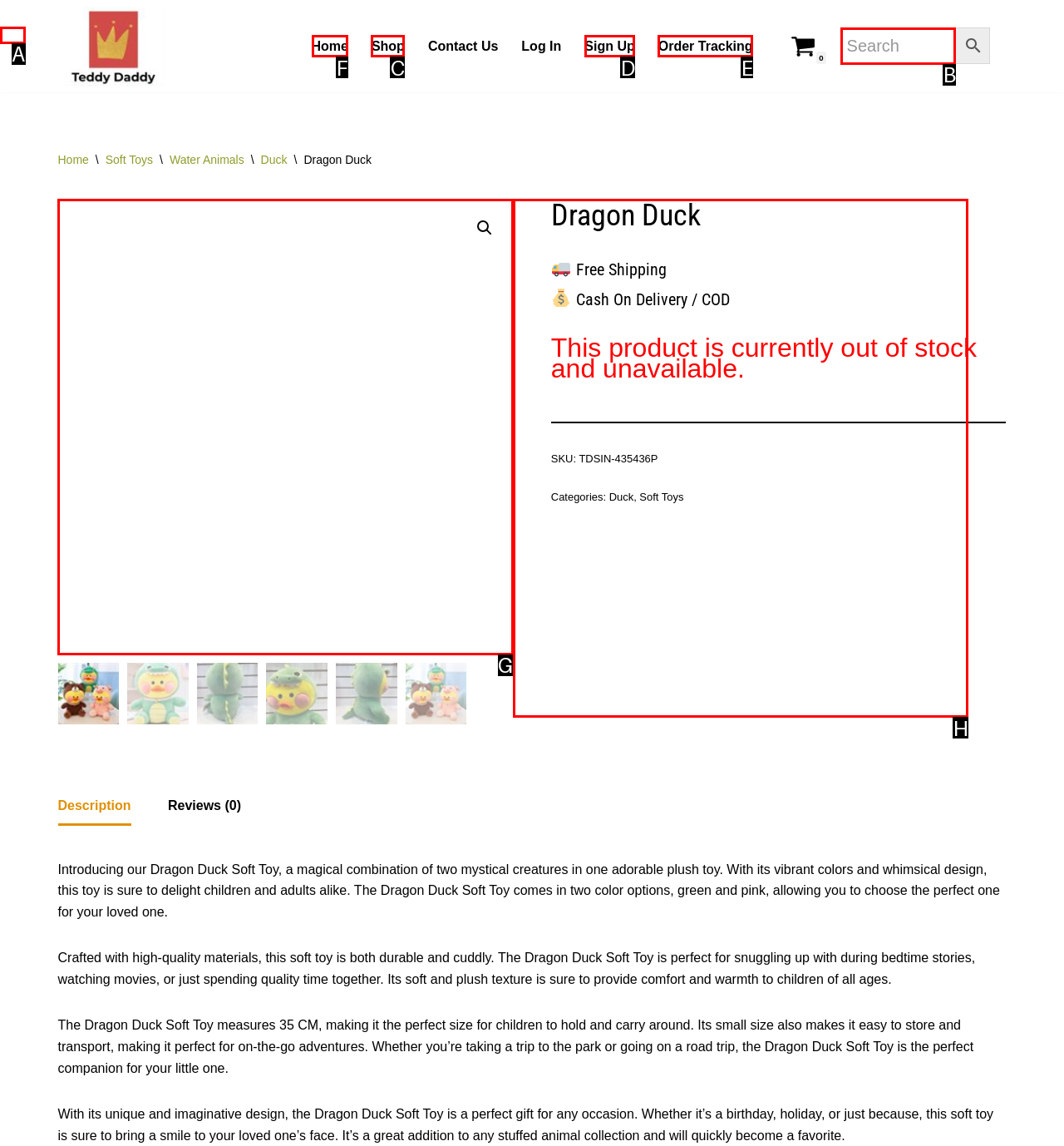Given the instruction: Click on the 'Home' link, which HTML element should you click on?
Answer with the letter that corresponds to the correct option from the choices available.

F